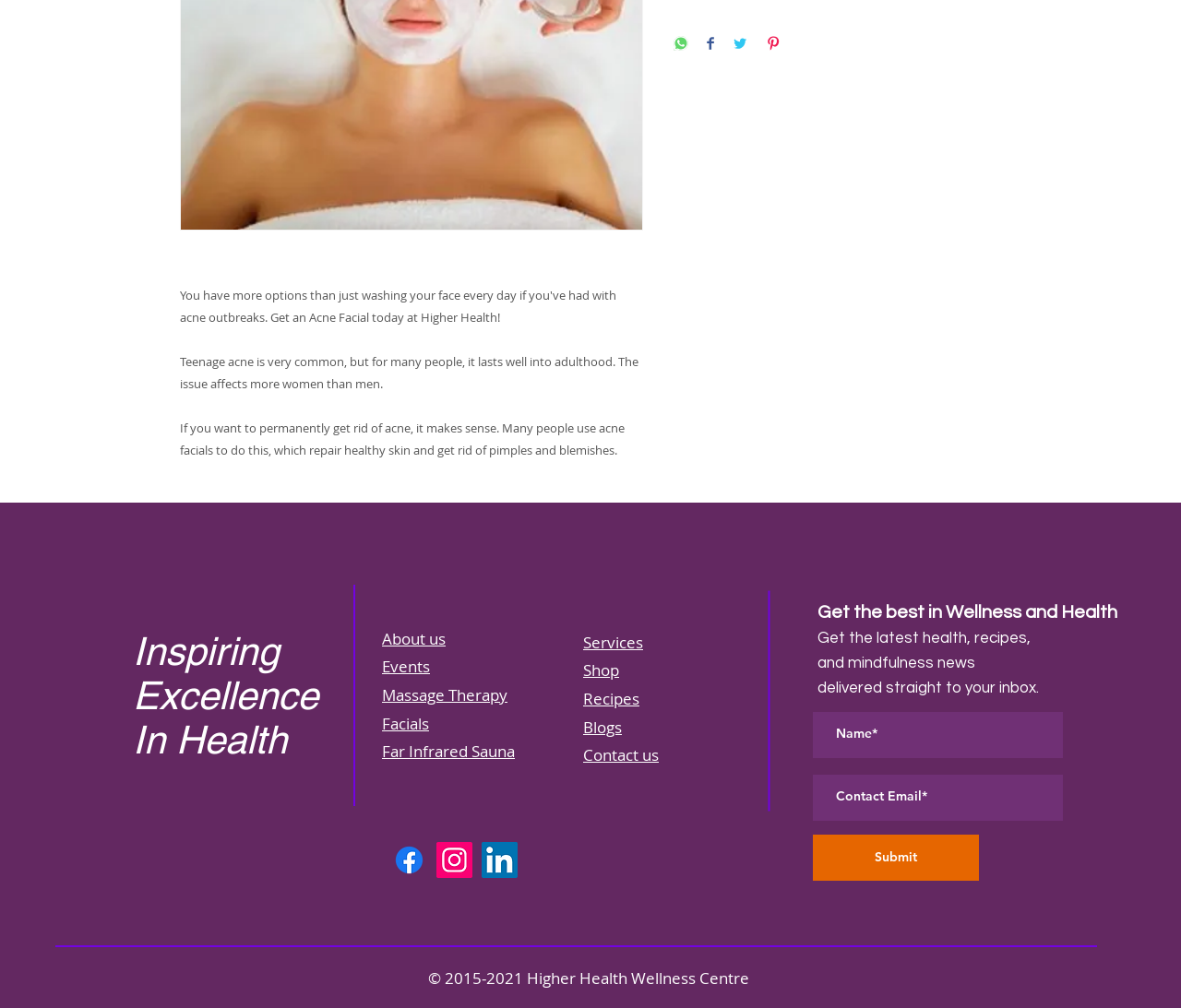Provide the bounding box coordinates for the UI element that is described by this text: "About us". The coordinates should be in the form of four float numbers between 0 and 1: [left, top, right, bottom].

[0.323, 0.623, 0.377, 0.644]